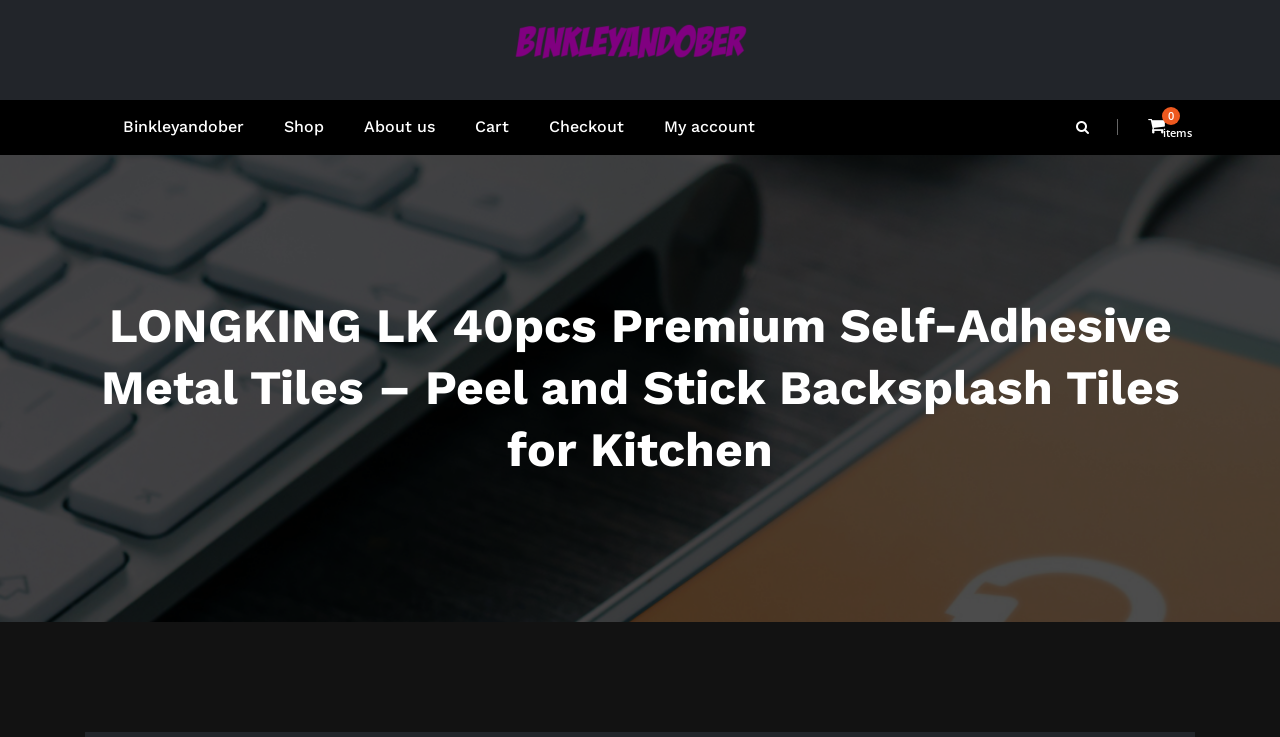Please answer the following question as detailed as possible based on the image: 
Is the menu expanded?

I looked at the link '' which has a popup menu and saw that the 'expanded' attribute is set to False, indicating that the menu is not expanded.